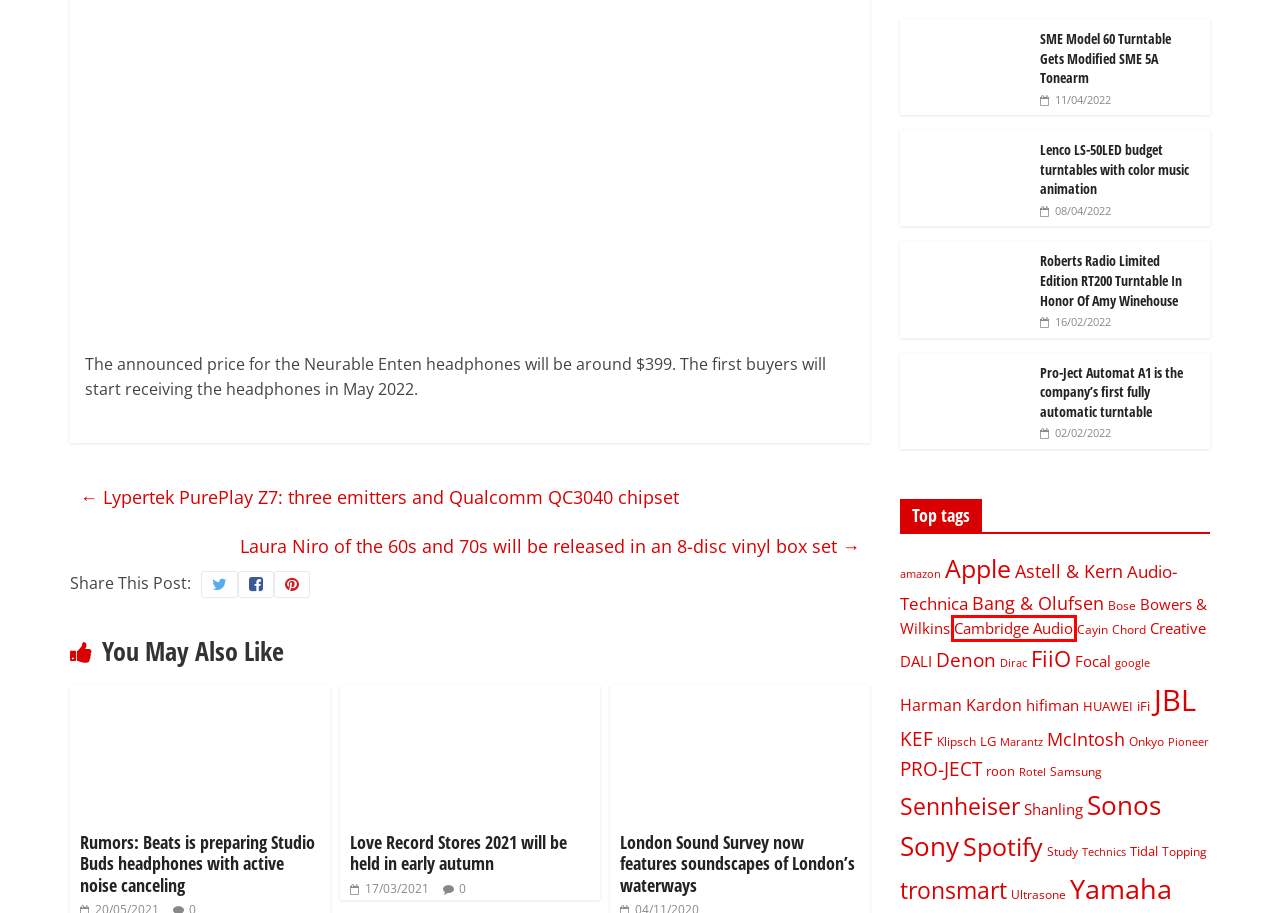You have a screenshot of a webpage with an element surrounded by a red bounding box. Choose the webpage description that best describes the new page after clicking the element inside the red bounding box. Here are the candidates:
A. Shanling Archives | HiFiNext - Audio Buyer's Guide
B. Marantz Archives | HiFiNext - Audio Buyer's Guide
C. Focal Archives | HiFiNext - Audio Buyer's Guide
D. Roberts Radio Limited Edition RT200 Turntable In Honor Of Amy Winehouse
E. Pro-Ject Automat A1 is the company's first fully automatic turntable
F. Astell & Kern Archives | HiFiNext - Audio Buyer's Guide
G. Cambridge Audio Archives | HiFiNext - Audio Buyer's Guide
H. roon Archives | HiFiNext - Audio Buyer's Guide

G